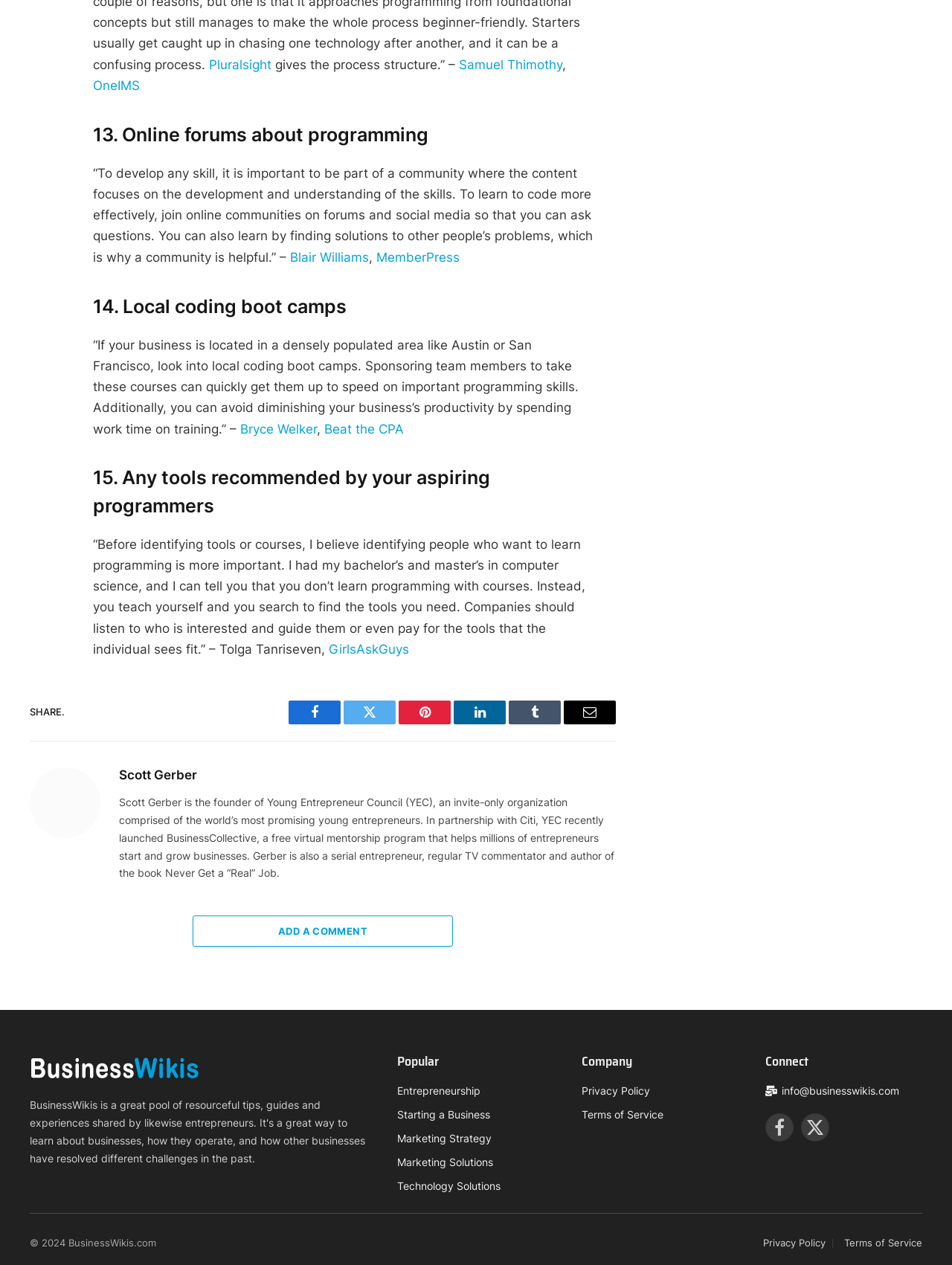Could you find the bounding box coordinates of the clickable area to complete this instruction: "Contact via email"?

[0.804, 0.856, 0.969, 0.869]